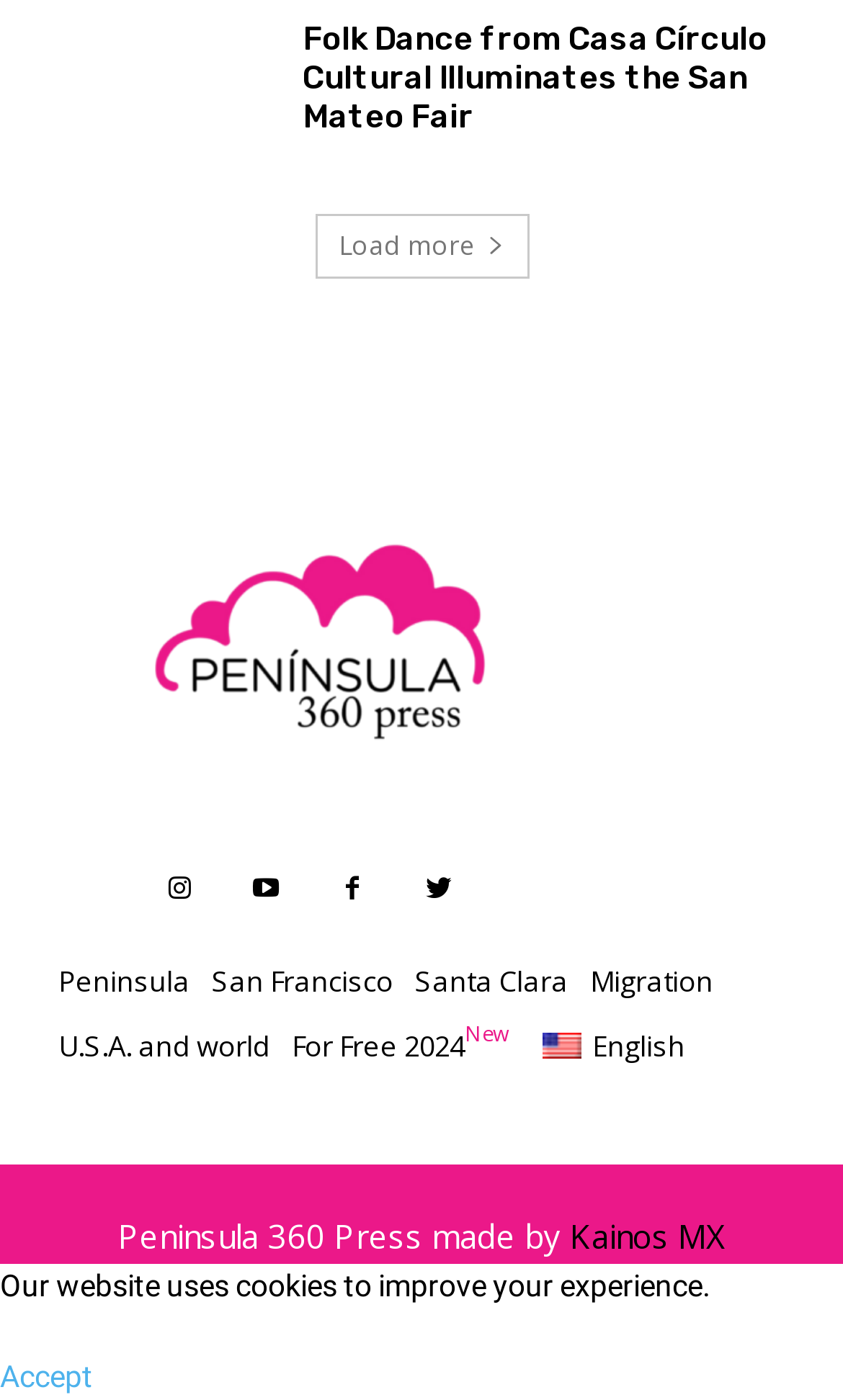What is the language of the website?
Refer to the image and give a detailed answer to the question.

The language of the website can be determined by the link 'en_US English' and the image 'en_US' next to it, indicating that the website is in English.